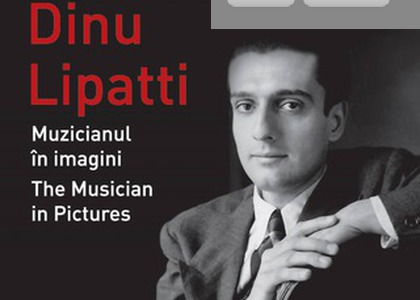Respond to the question below with a single word or phrase:
What is the color style of the portrait?

Black and white